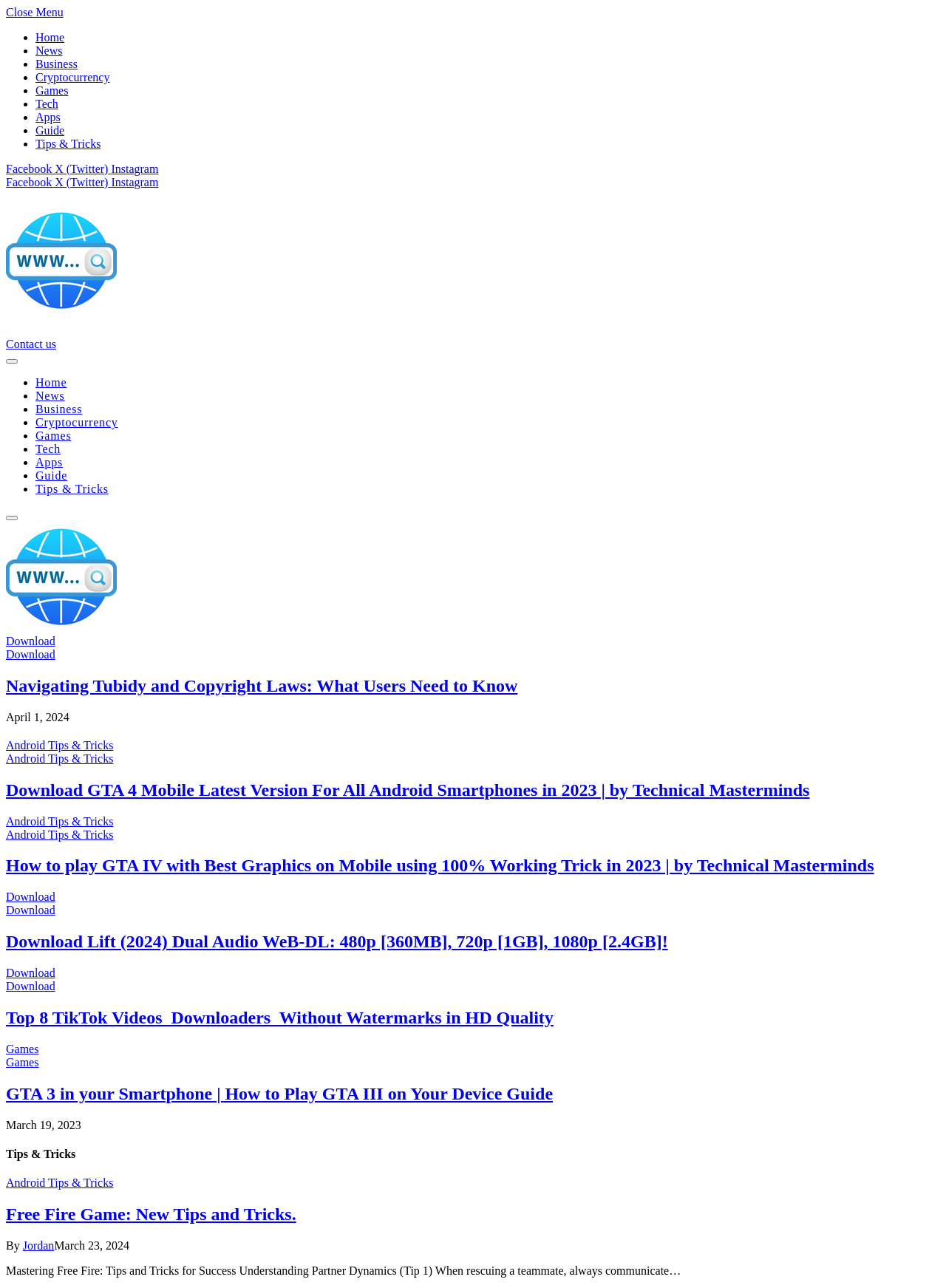Pinpoint the bounding box coordinates of the element to be clicked to execute the instruction: "Click on the 'Technical Masterminds' logo".

[0.006, 0.159, 0.123, 0.245]